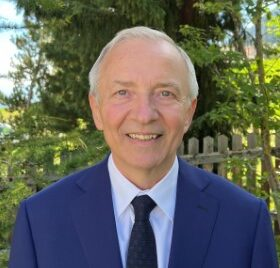Describe all significant details and elements found in the image.

The image features Bernard de Laguiche, an international businessman and entrepreneur, smiling warmly for the camera. He is dressed in a navy blue suit with a crisp white shirt and a dark tie, exuding professionalism and friendliness. Behind him, a vibrant green backdrop of trees adds a touch of nature, enhancing the inviting atmosphere of the portrait. This image is part of the context surrounding his insights on project planning and its positive impact on business development and growth.